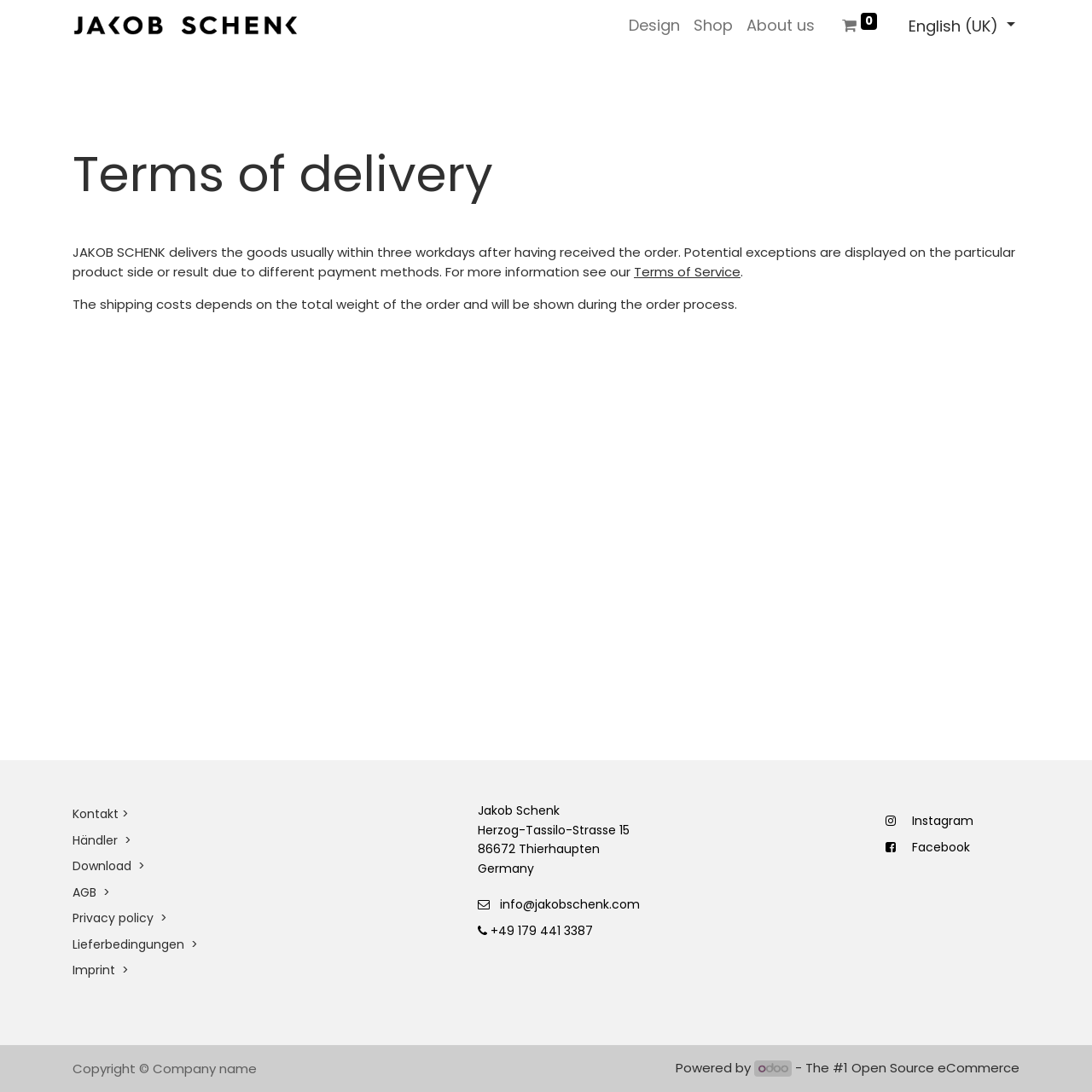Detail the features and information presented on the webpage.

The webpage appears to be a shipping information page for JAKOB SCHENK, a company that delivers goods within three workdays after receiving an order. 

At the top left corner, there is a logo of JAKOB SCHENK, which is an image. Next to the logo, there is a vertical menu with four menu items: "Design", "Shop", "About us", and a link with a superscript. On the top right corner, there is a button for language selection, currently set to "English (UK)".

Below the top section, there is a main content area that takes up most of the page. It starts with two headings, followed by a paragraph of text that explains the shipping policy. There is also a link to "Terms of Service" and a sentence that explains how shipping costs are calculated.

At the bottom of the page, there is a section with several links to other pages, including "Kontakt", "Händler", "Download", "AGB", "Privacy policy", "Lieferbedingungen", and "Imprint". Below these links, there is a section with the company's contact information, including address, phone number, and email. There are also links to the company's Instagram and Facebook pages.

Finally, at the very bottom of the page, there is a copyright notice and a message indicating that the site is powered by Odoo, with a link to Odoo's website.